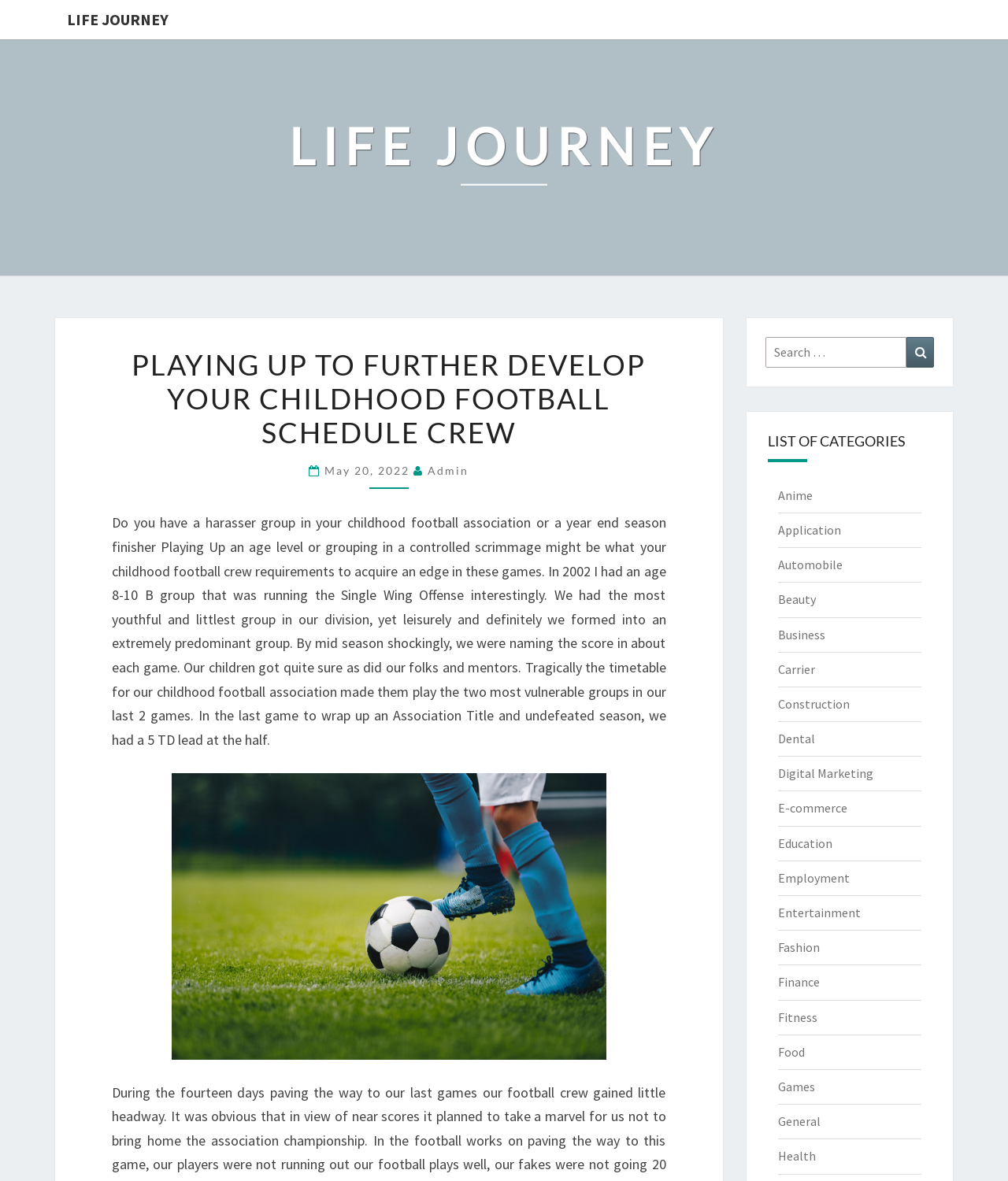Find the bounding box coordinates of the element to click in order to complete the given instruction: "Click on the 'LIFE JOURNEY' link."

[0.055, 0.0, 0.179, 0.033]